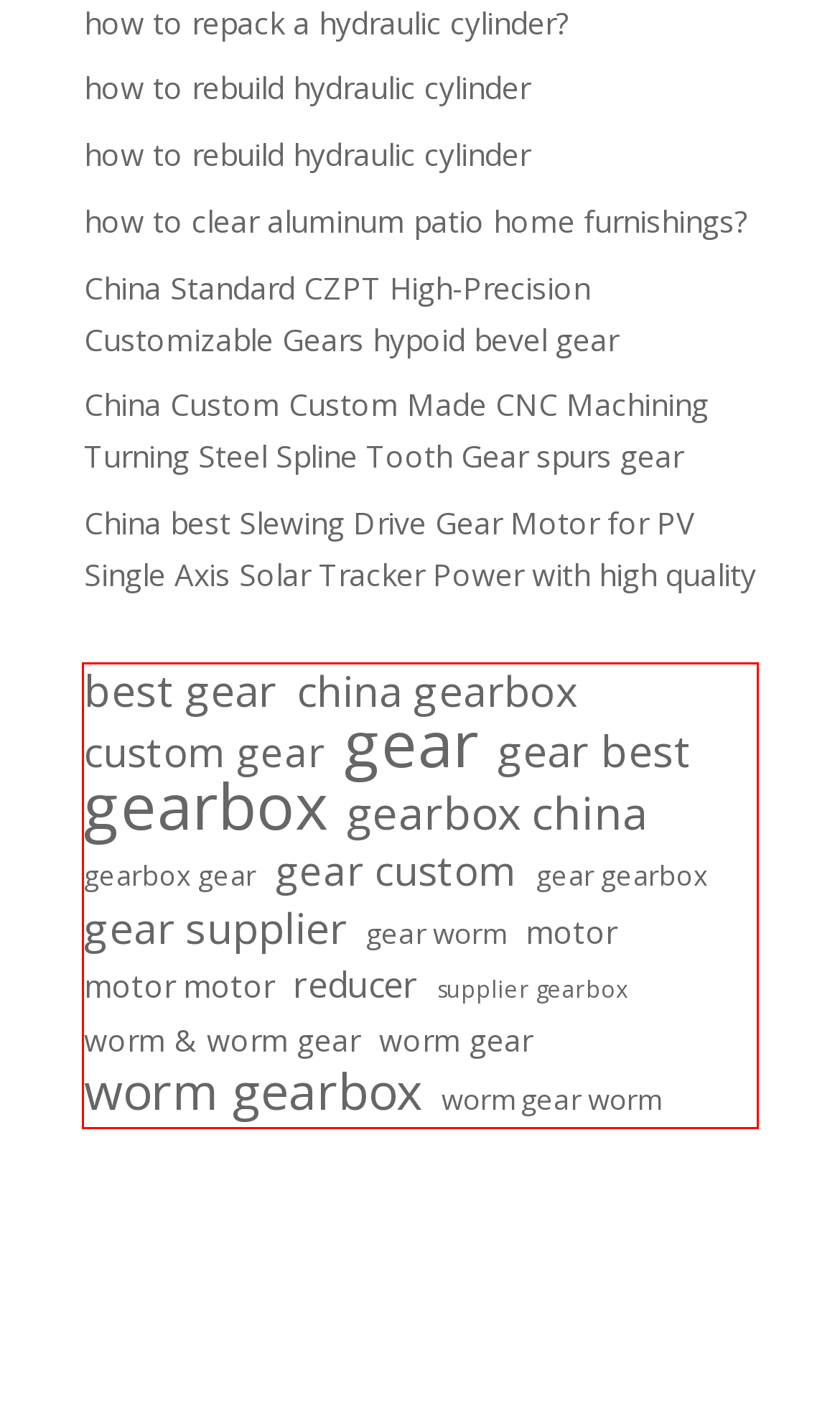Please perform OCR on the text content within the red bounding box that is highlighted in the provided webpage screenshot.

best gear china gearbox custom gear gear gear best gearbox gearbox china gearbox gear gear custom gear gearbox gear supplier gear worm motor motor motor reducer supplier gearbox worm & worm gear worm gear worm gearbox worm gear worm